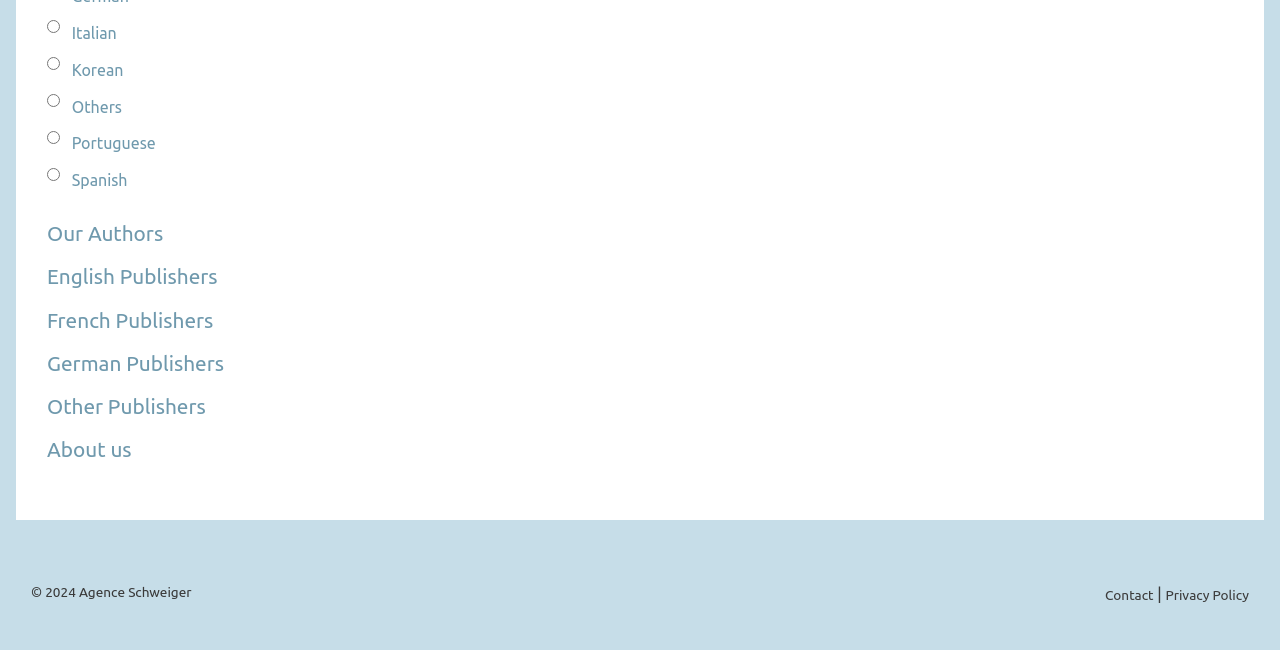Given the webpage screenshot, identify the bounding box of the UI element that matches this description: "Contact".

[0.863, 0.903, 0.901, 0.928]